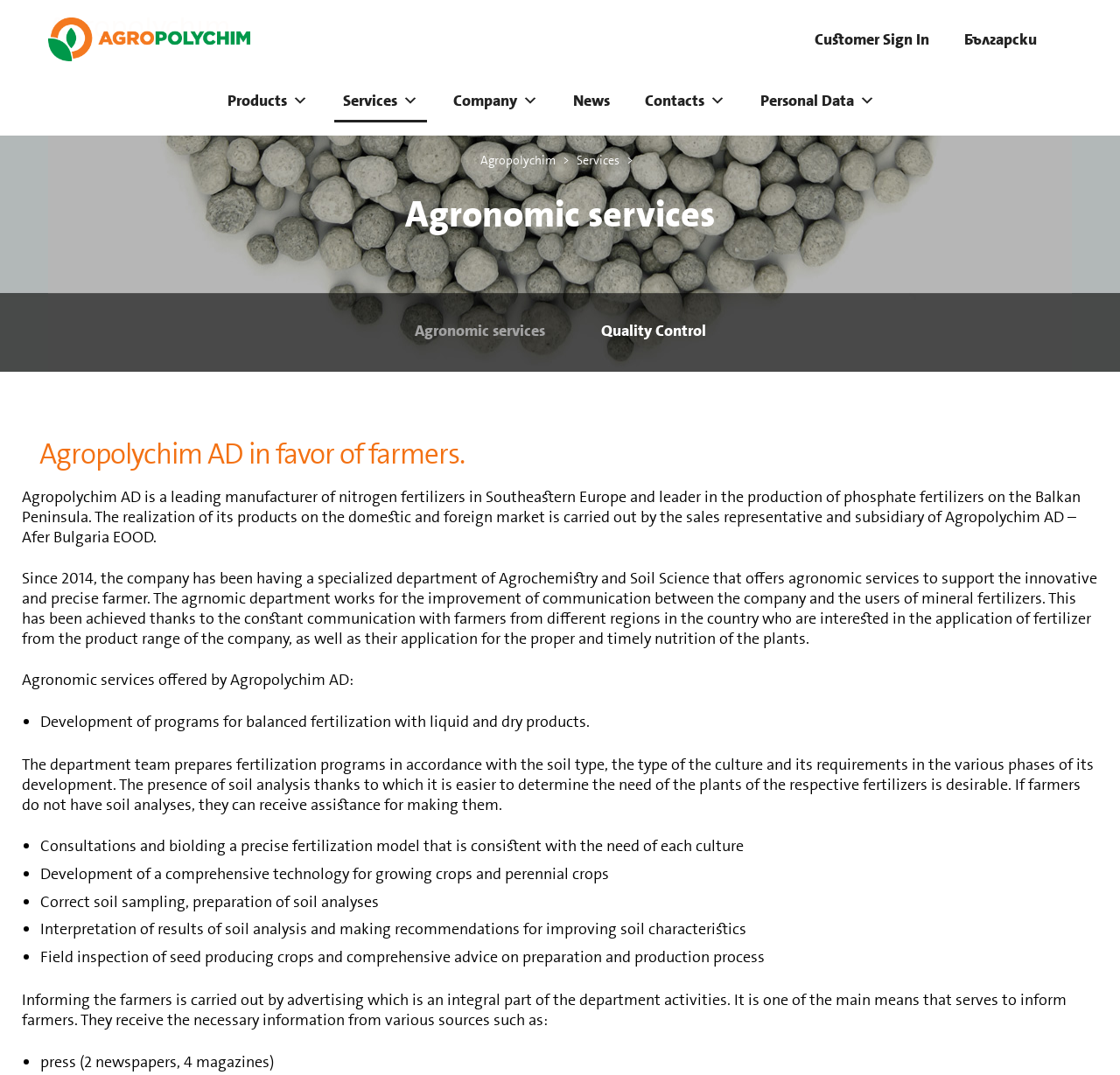Please specify the bounding box coordinates of the clickable region necessary for completing the following instruction: "Switch to Bulgarian language". The coordinates must consist of four float numbers between 0 and 1, i.e., [left, top, right, bottom].

[0.853, 0.016, 0.934, 0.057]